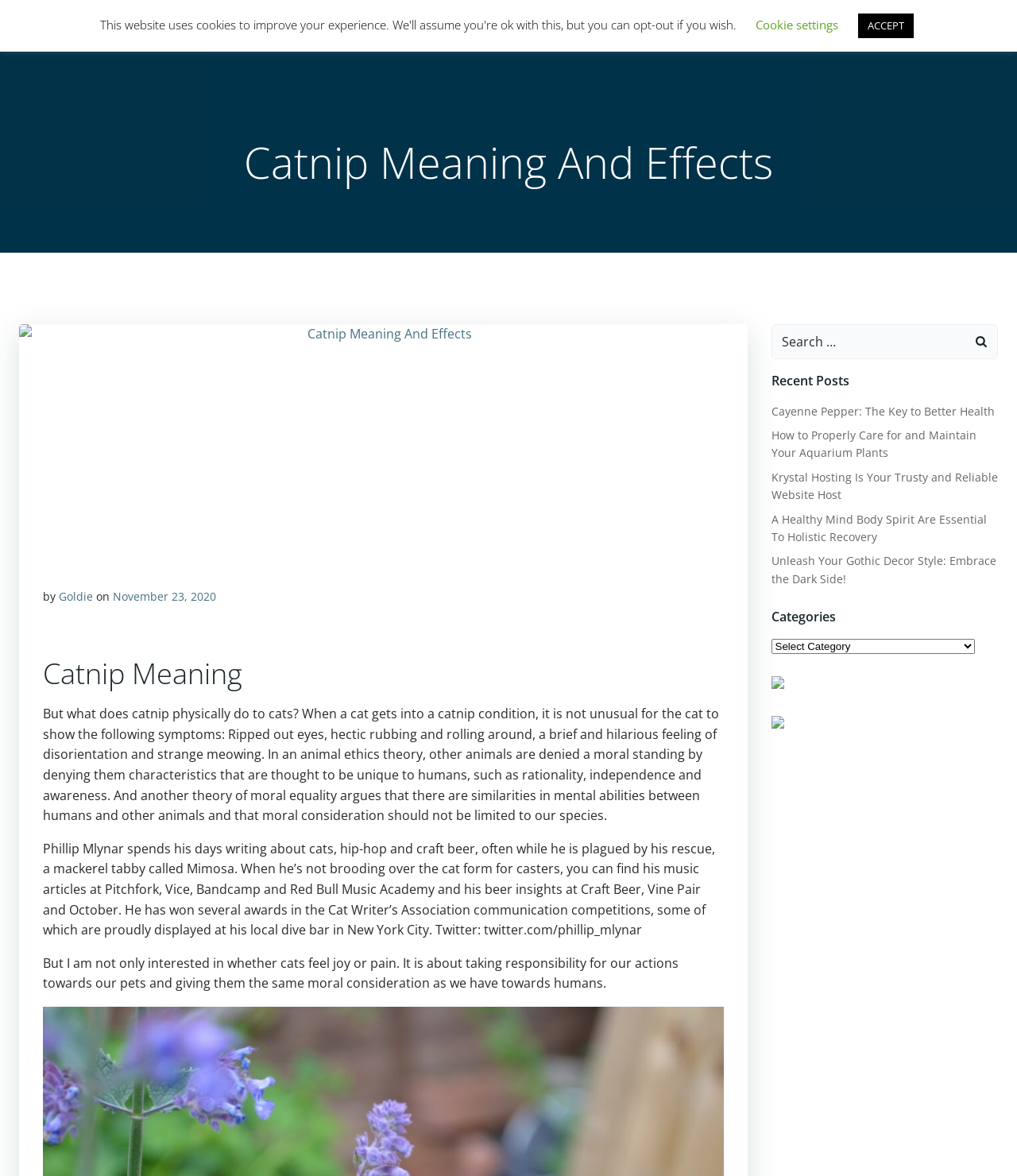What is the purpose of the search bar?
Please look at the screenshot and answer using one word or phrase.

To search the website